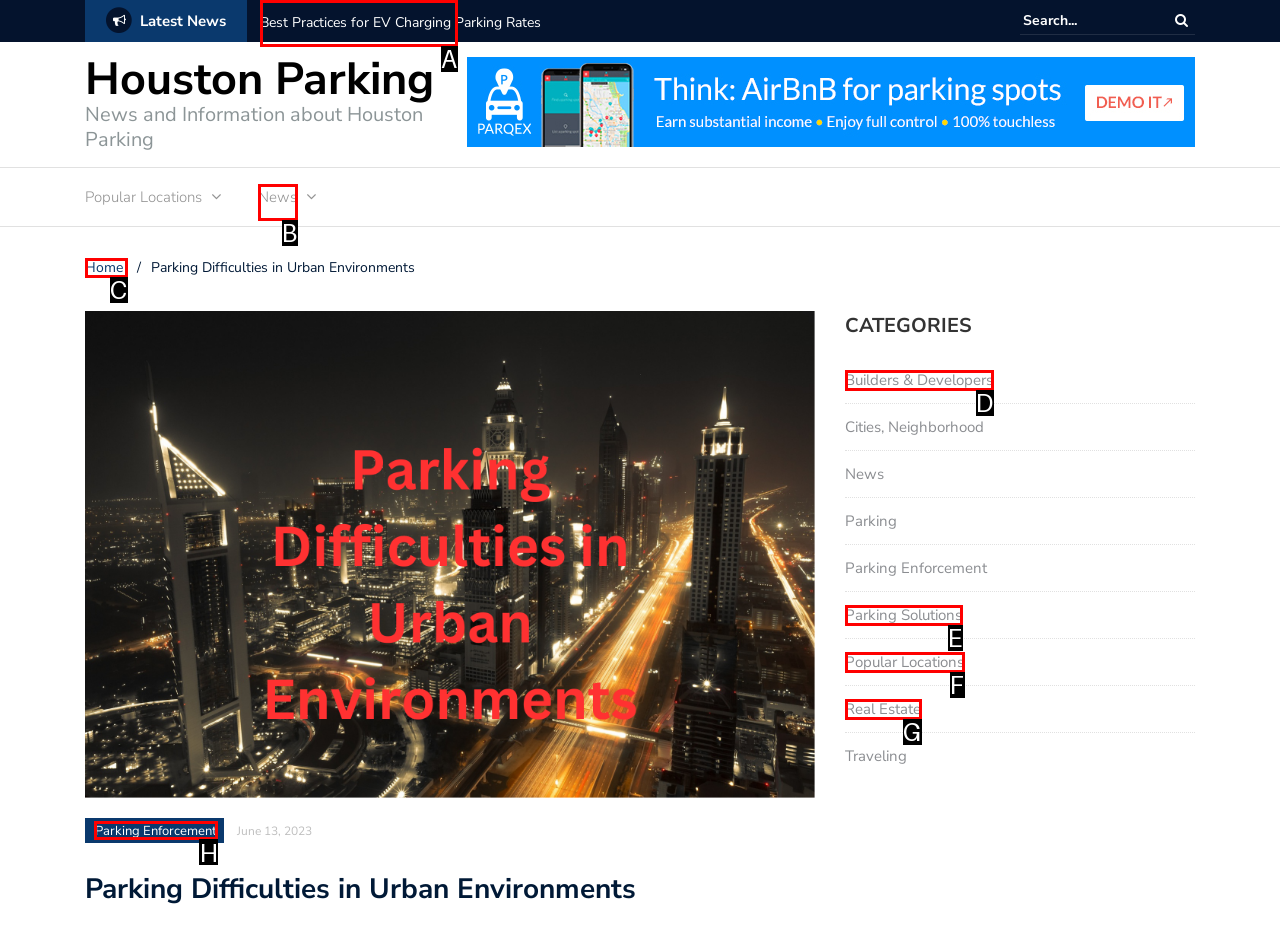Identify the HTML element you need to click to achieve the task: Learn about parking enforcement. Respond with the corresponding letter of the option.

H